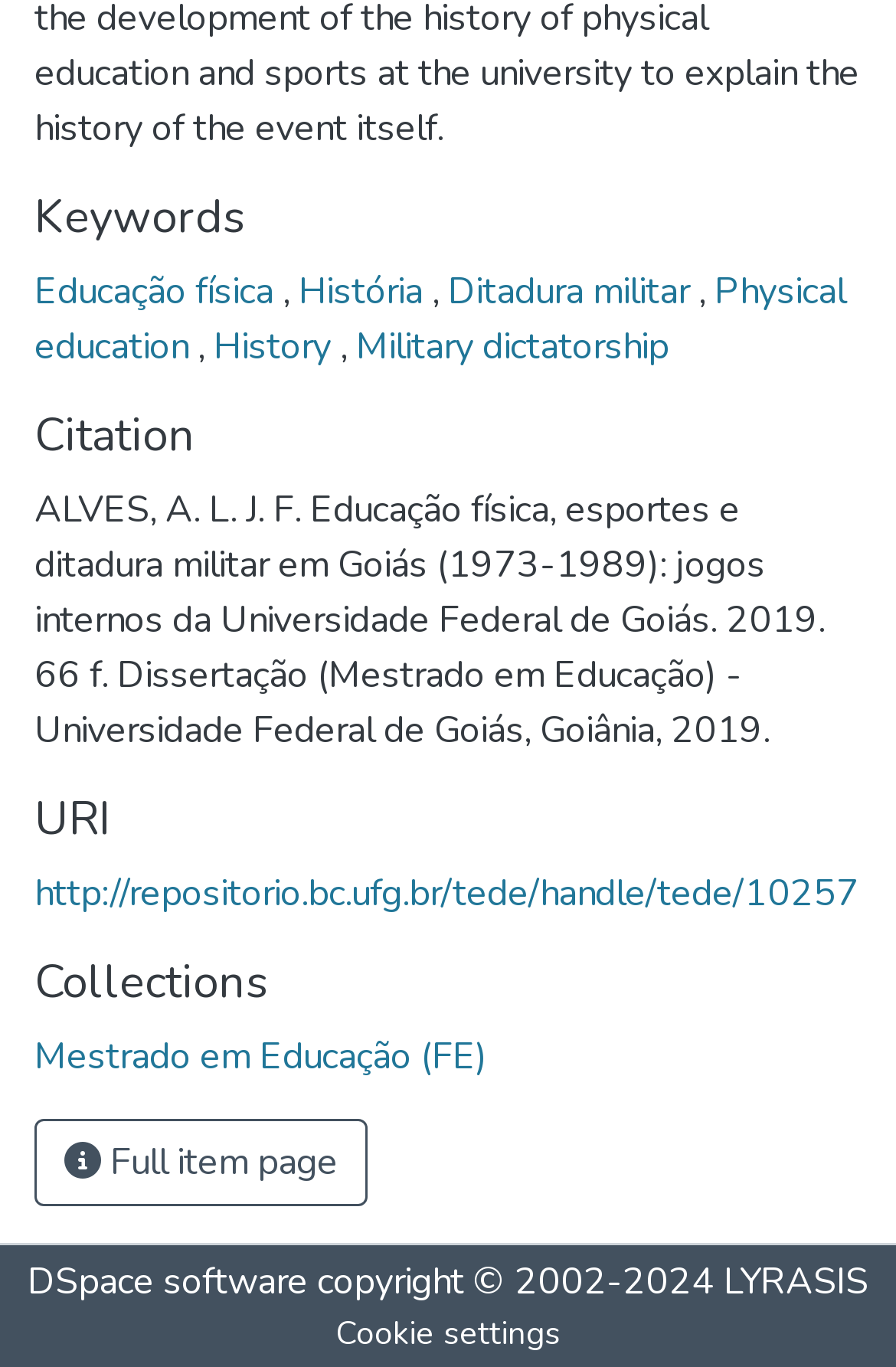Show the bounding box coordinates for the element that needs to be clicked to execute the following instruction: "Go to 'Full item page'". Provide the coordinates in the form of four float numbers between 0 and 1, i.e., [left, top, right, bottom].

[0.038, 0.818, 0.41, 0.882]